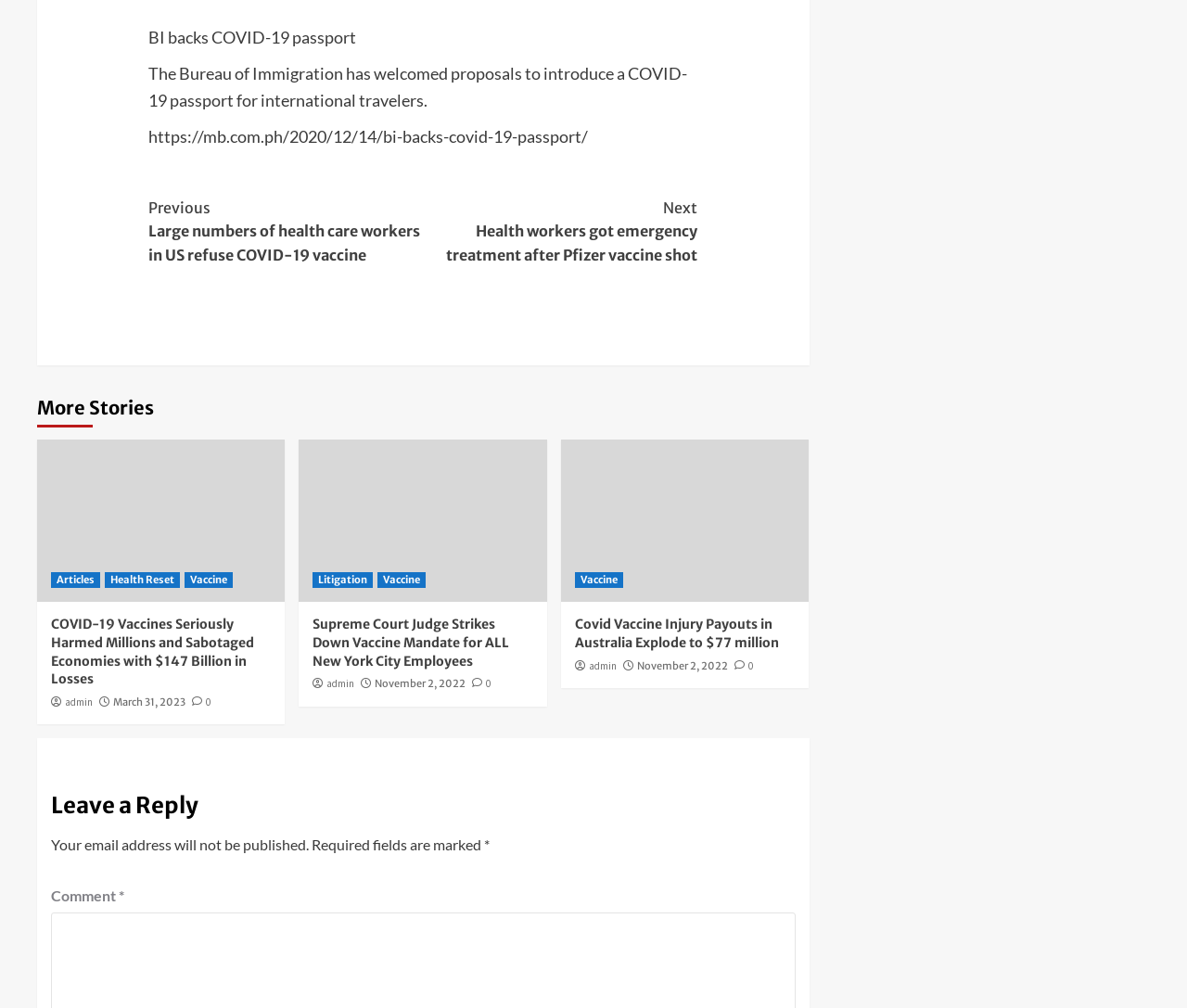What is the topic of the article at the top of the page?
Provide a detailed and extensive answer to the question.

The topic of the article at the top of the page is about the Bureau of Immigration welcoming proposals to introduce a COVID-19 passport for international travelers, as indicated by the StaticText element with the text 'The Bureau of Immigration has welcomed proposals to introduce a COVID-19 passport for international travelers.'